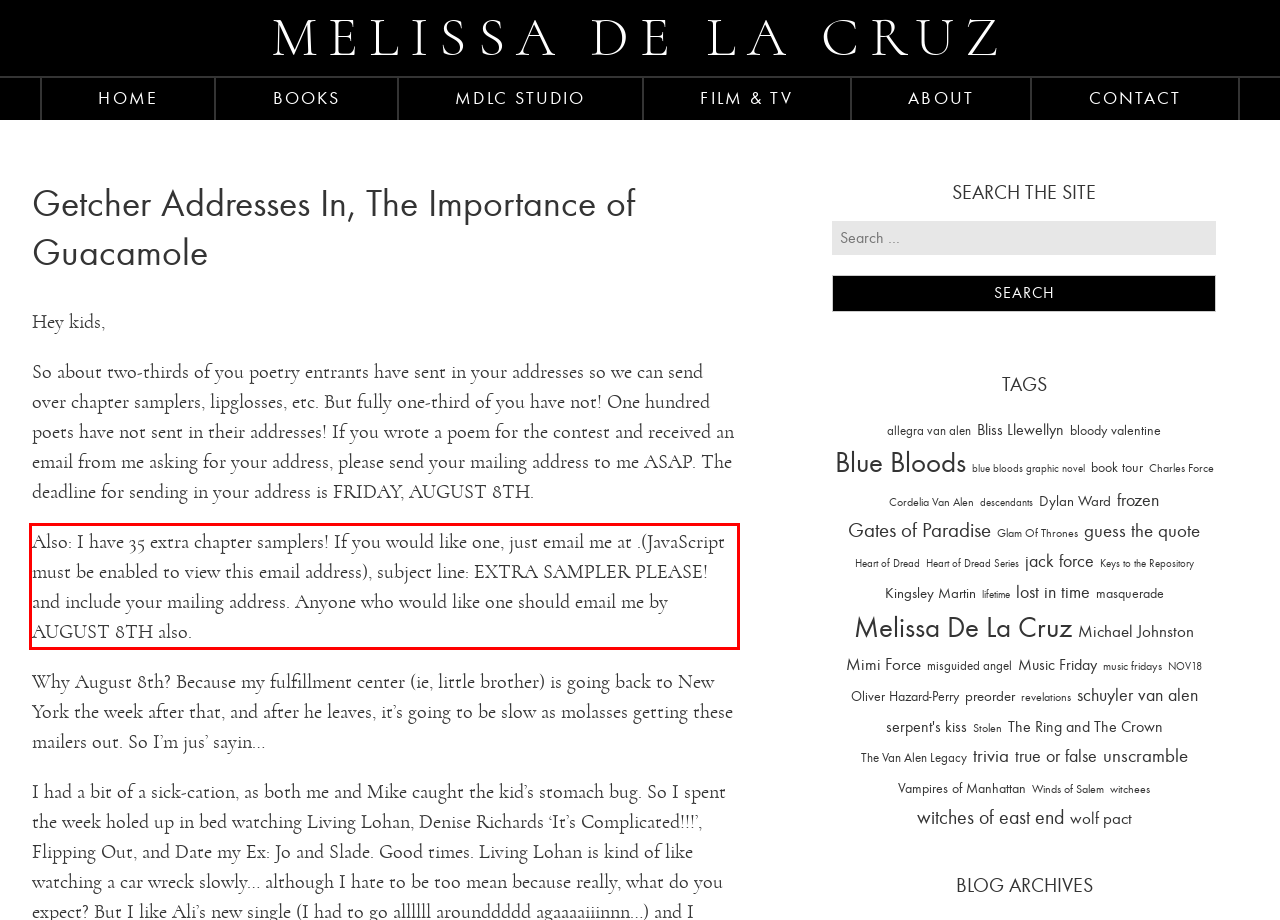Please perform OCR on the text content within the red bounding box that is highlighted in the provided webpage screenshot.

Also: I have 35 extra chapter samplers! If you would like one, just email me at .(JavaScript must be enabled to view this email address), subject line: EXTRA SAMPLER PLEASE! and include your mailing address. Anyone who would like one should email me by AUGUST 8TH also.